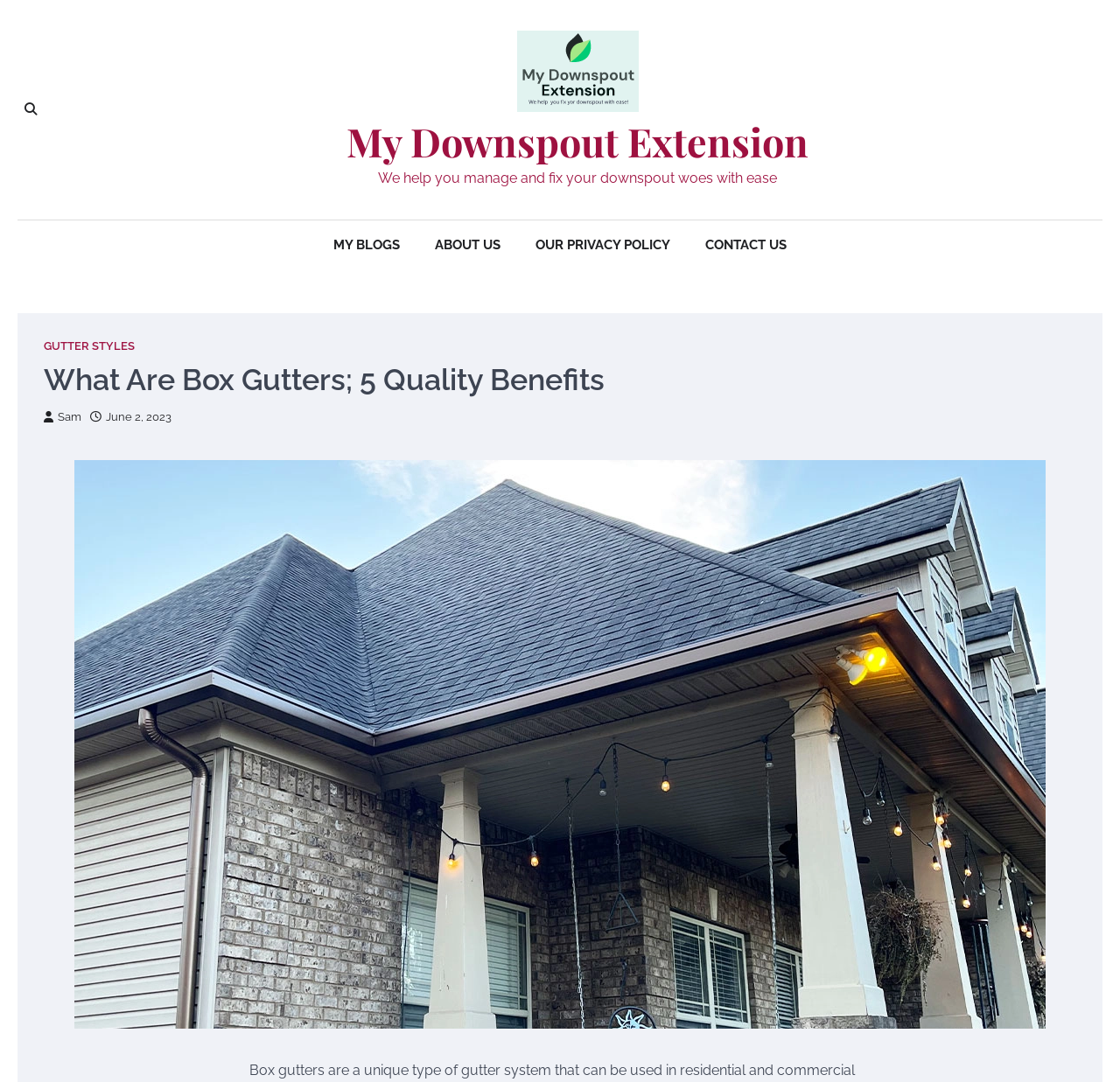Locate the bounding box coordinates for the element described below: "June 2, 2023June 7, 2023". The coordinates must be four float values between 0 and 1, formatted as [left, top, right, bottom].

[0.08, 0.379, 0.153, 0.391]